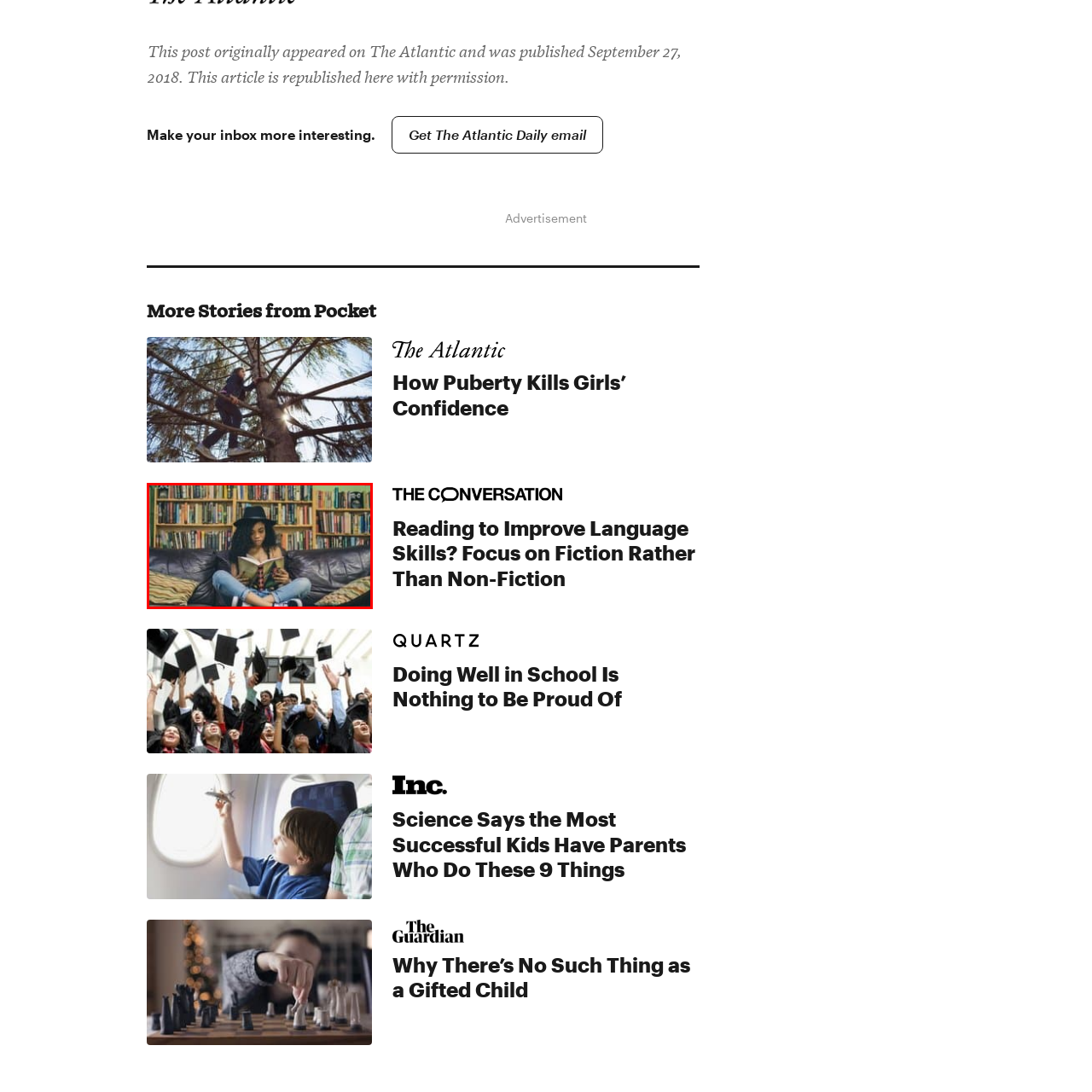What surrounds the woman in the reading nook?
Look at the image within the red bounding box and provide a single word or phrase as an answer.

Neatly organized bookshelves